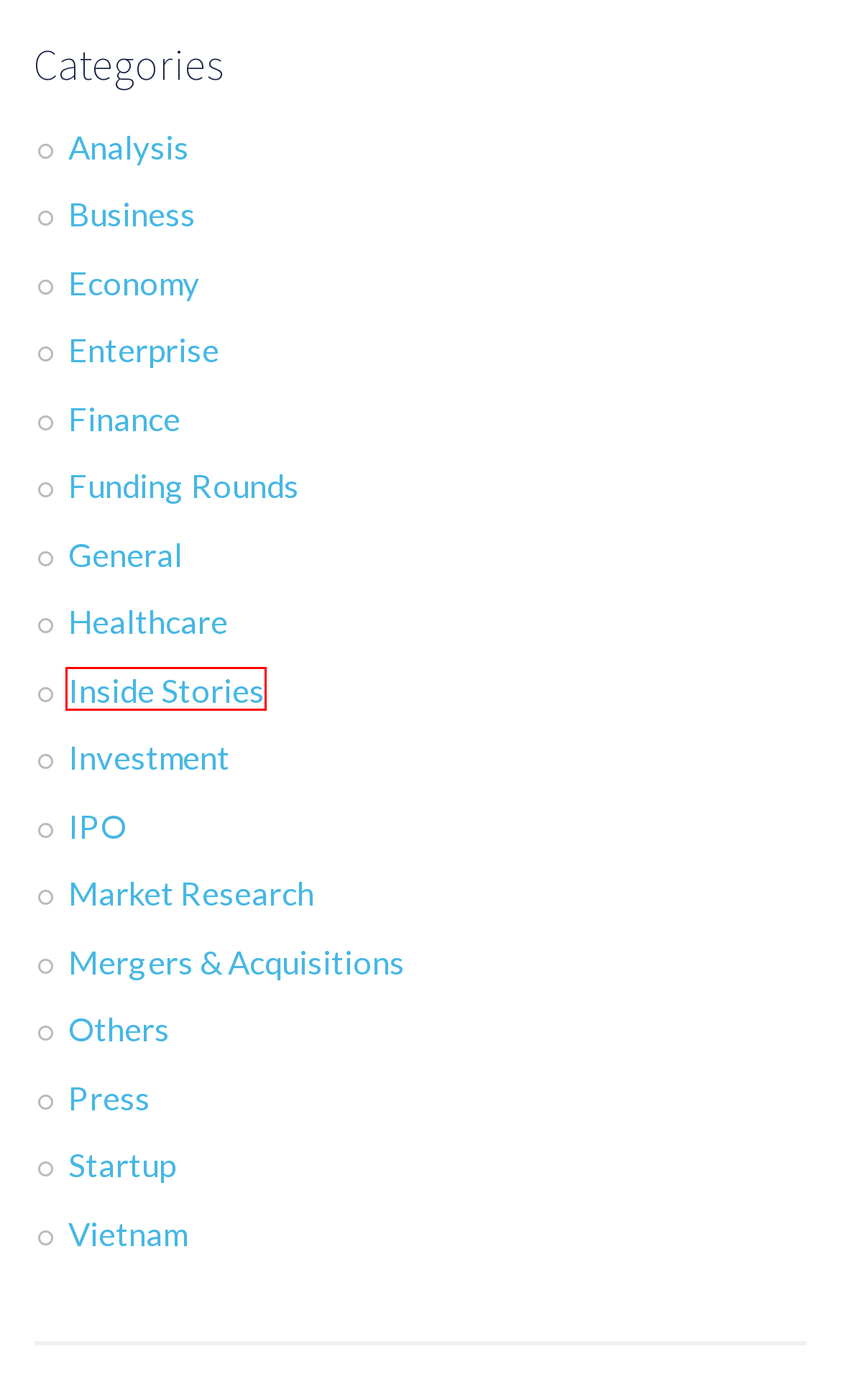Examine the screenshot of a webpage with a red bounding box around a specific UI element. Identify which webpage description best matches the new webpage that appears after clicking the element in the red bounding box. Here are the candidates:
A. Economy – NextUnicorn
B. Healthcare – NextUnicorn
C. Inside Stories – NextUnicorn
D. Enterprise – NextUnicorn
E. Press – NextUnicorn
F. IPO – NextUnicorn
G. Vietnam – NextUnicorn
H. Market Research – NextUnicorn

C